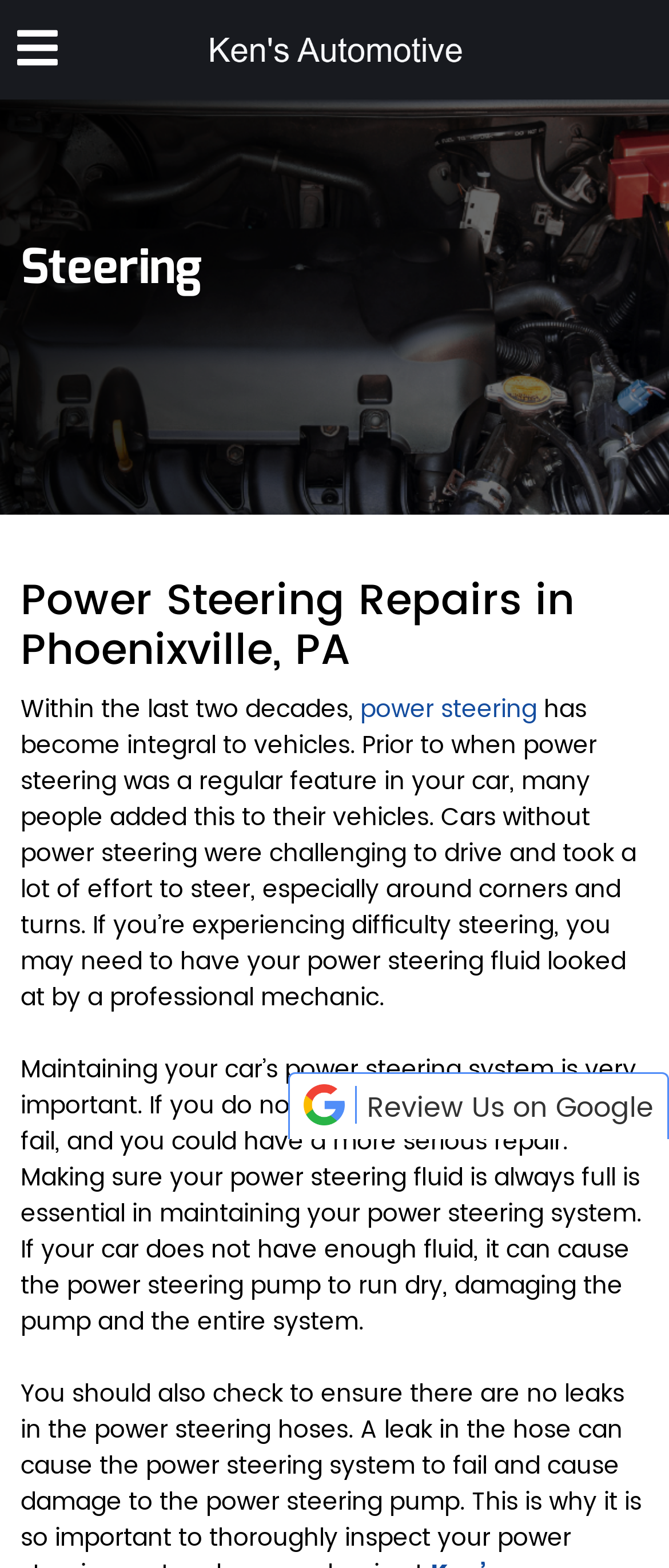Please analyze the image and provide a thorough answer to the question:
What is the purpose of maintaining the power steering fluid level?

The webpage content explains that maintaining the power steering fluid level is essential to prevent the power steering pump from running dry, which can cause damage to the pump and the entire system.